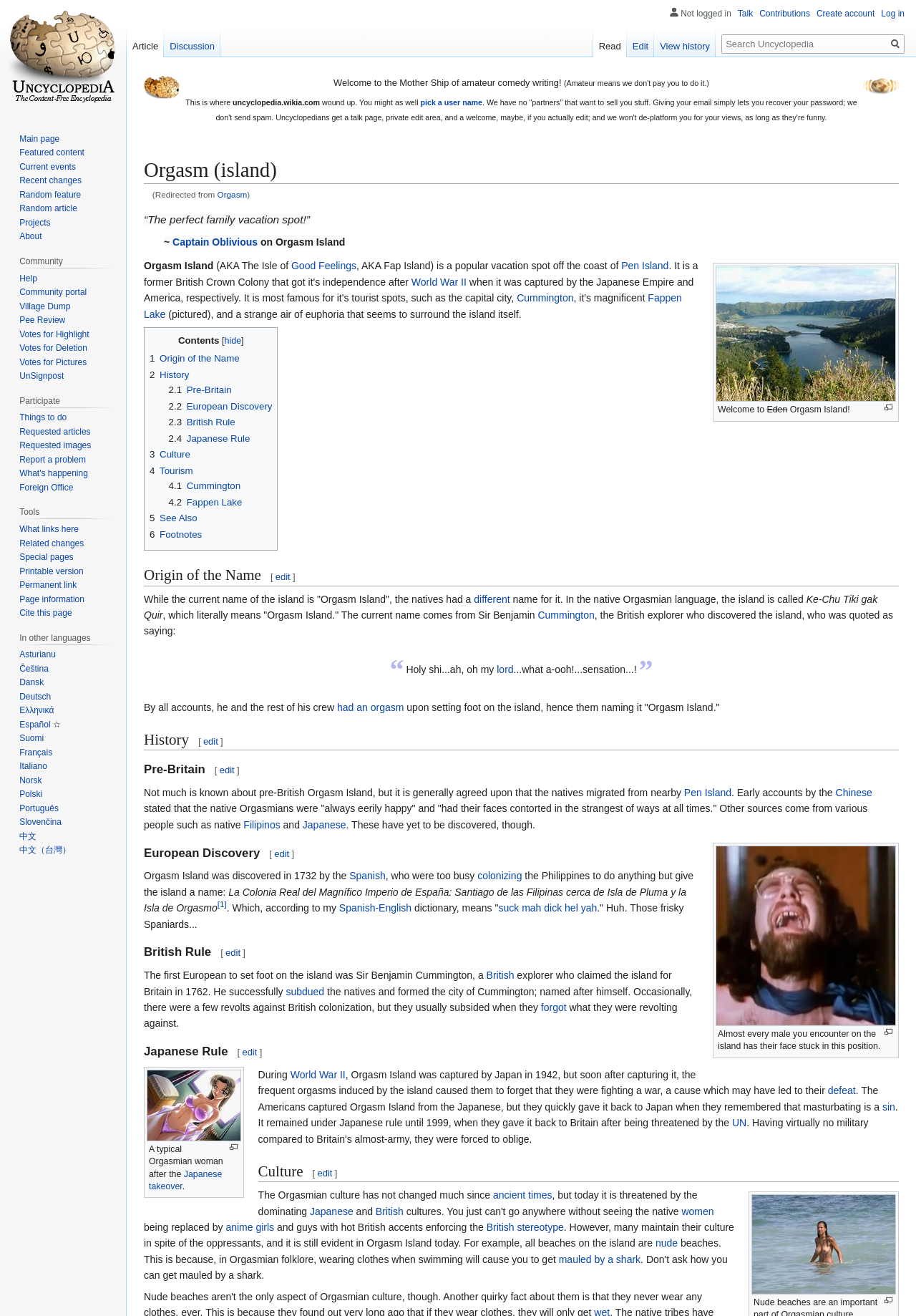Produce an extensive caption that describes everything on the webpage.

This webpage appears to be an article about Orgasm Island, a fictional island with a humorous tone. At the top of the page, there are two images, one of a puzzle potato and another of the UnNews logo, both located on the right side of the page. Below these images, there is a welcome message and a brief introduction to the Uncyclopedia website.

The main content of the page is divided into sections, including "Orgasm (island)", "Origin of the Name", "History", "Culture", "Tourism", and "See Also". The "Orgasm (island)" section has a quote "“The perfect family vacation spot!”" and is followed by a brief description of the island.

The "Origin of the Name" section explains that the island's name comes from Sir Benjamin Cummington, a British explorer who discovered the island. The section includes a humorous quote from Cummington, where he expresses his excitement and surprise upon arriving on the island.

The "History" section is further divided into subsections, including "Pre-Britain", "European Discovery", "British Rule", and "Japanese Rule". The "Pre-Britain" section mentions that not much is known about the island's history before the British arrived, but it is believed that the natives migrated from nearby Pen Island.

Throughout the page, there are various links to other articles and websites, including links to related topics such as Cummington, Pen Island, and Fappen Lake. The page also includes a navigation menu on the left side, which allows users to jump to different sections of the article.